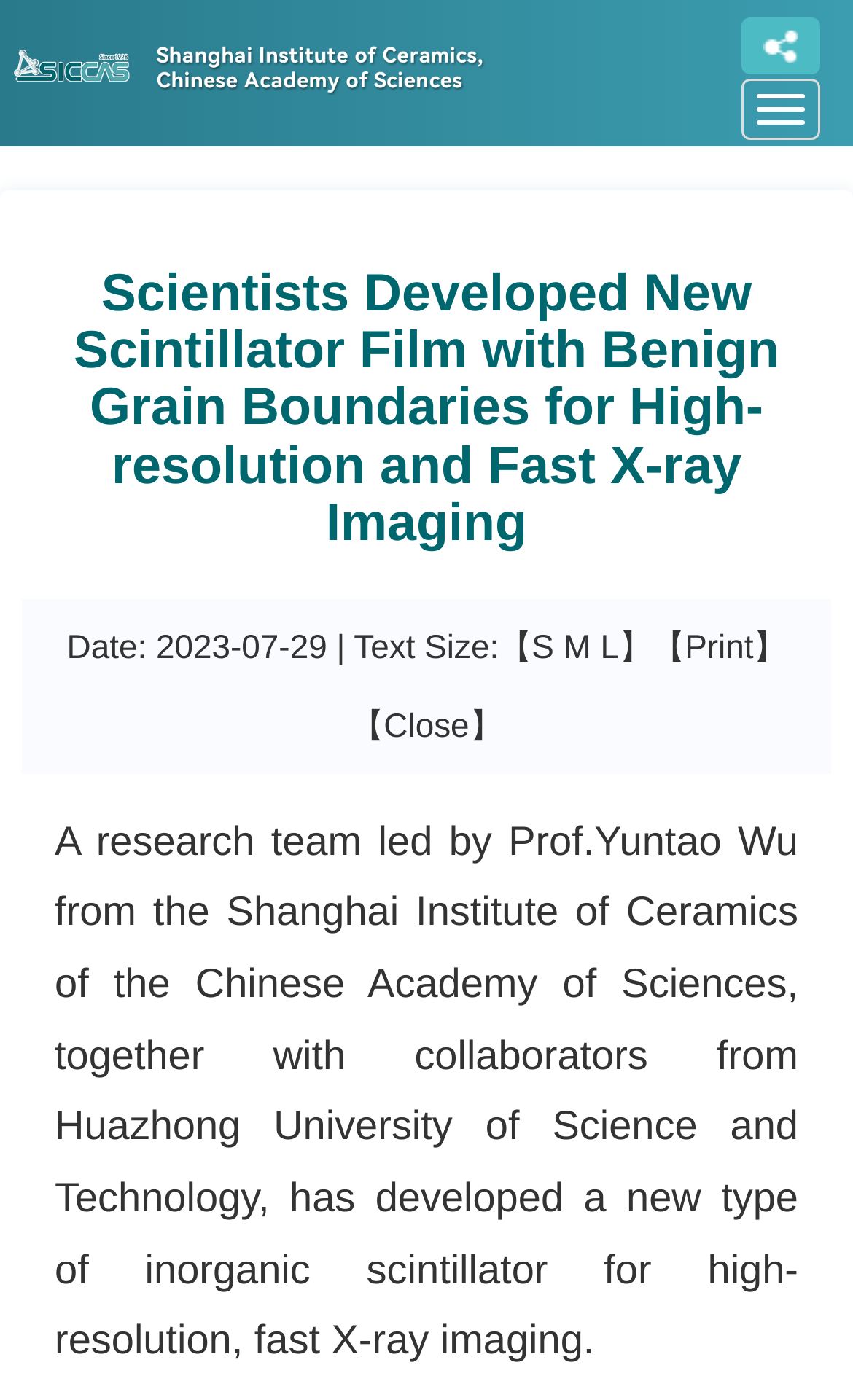What is the institution mentioned in the article? From the image, respond with a single word or brief phrase.

Shanghai Institute of Ceramics